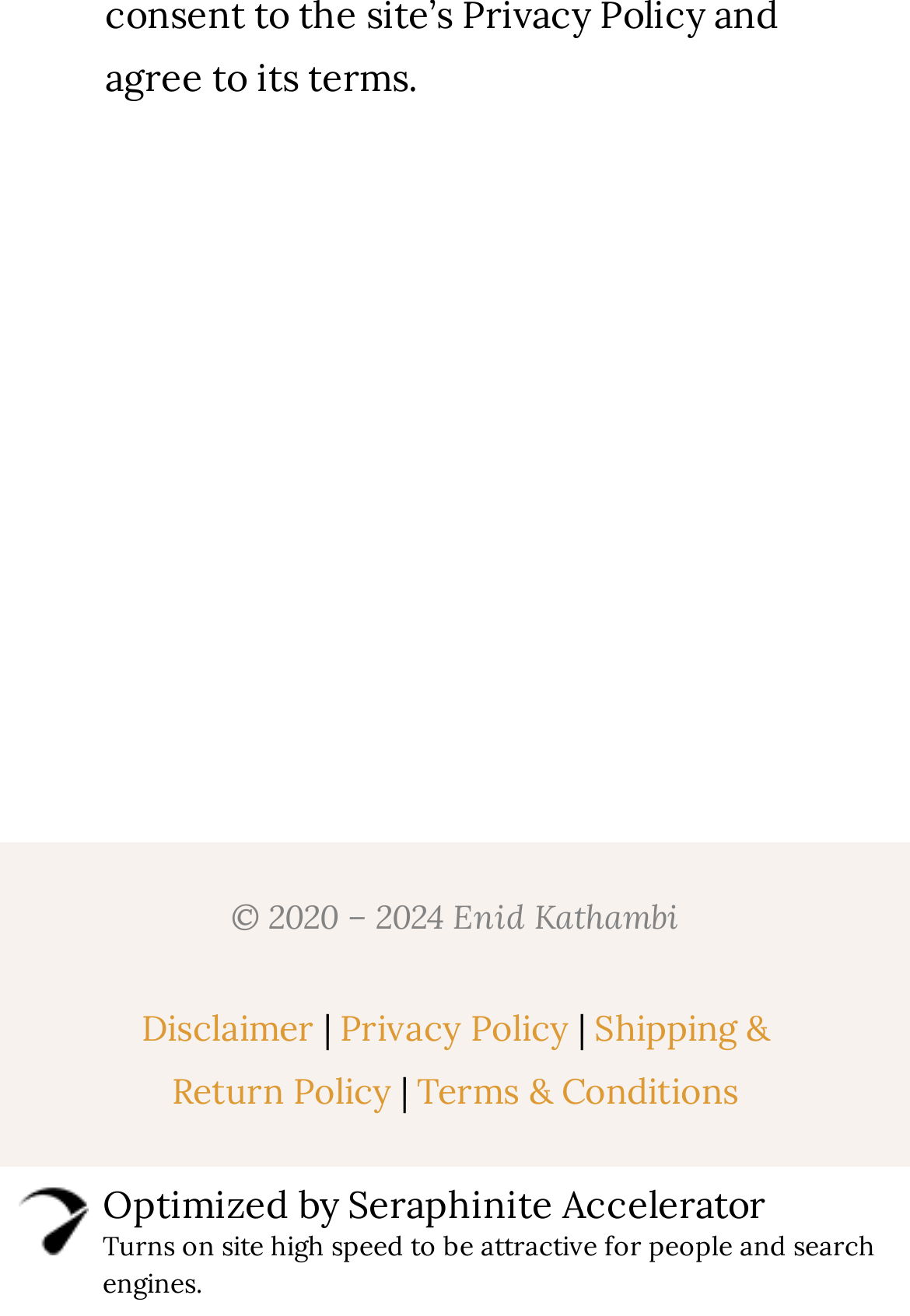How many links are there in the footer?
Respond with a short answer, either a single word or a phrase, based on the image.

4